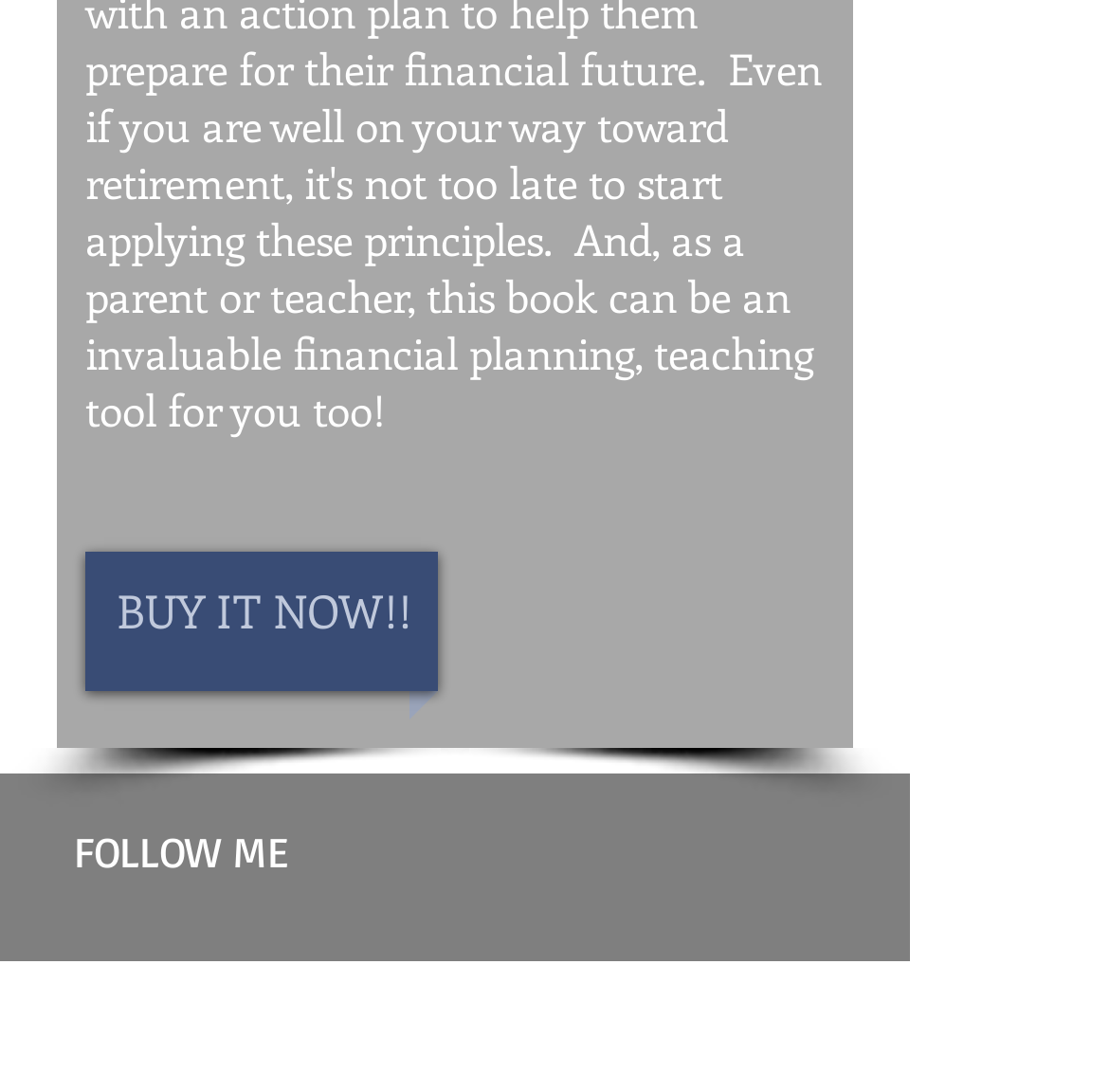Provide a single word or phrase to answer the given question: 
What is the call-to-action on the top?

BUY IT NOW!!